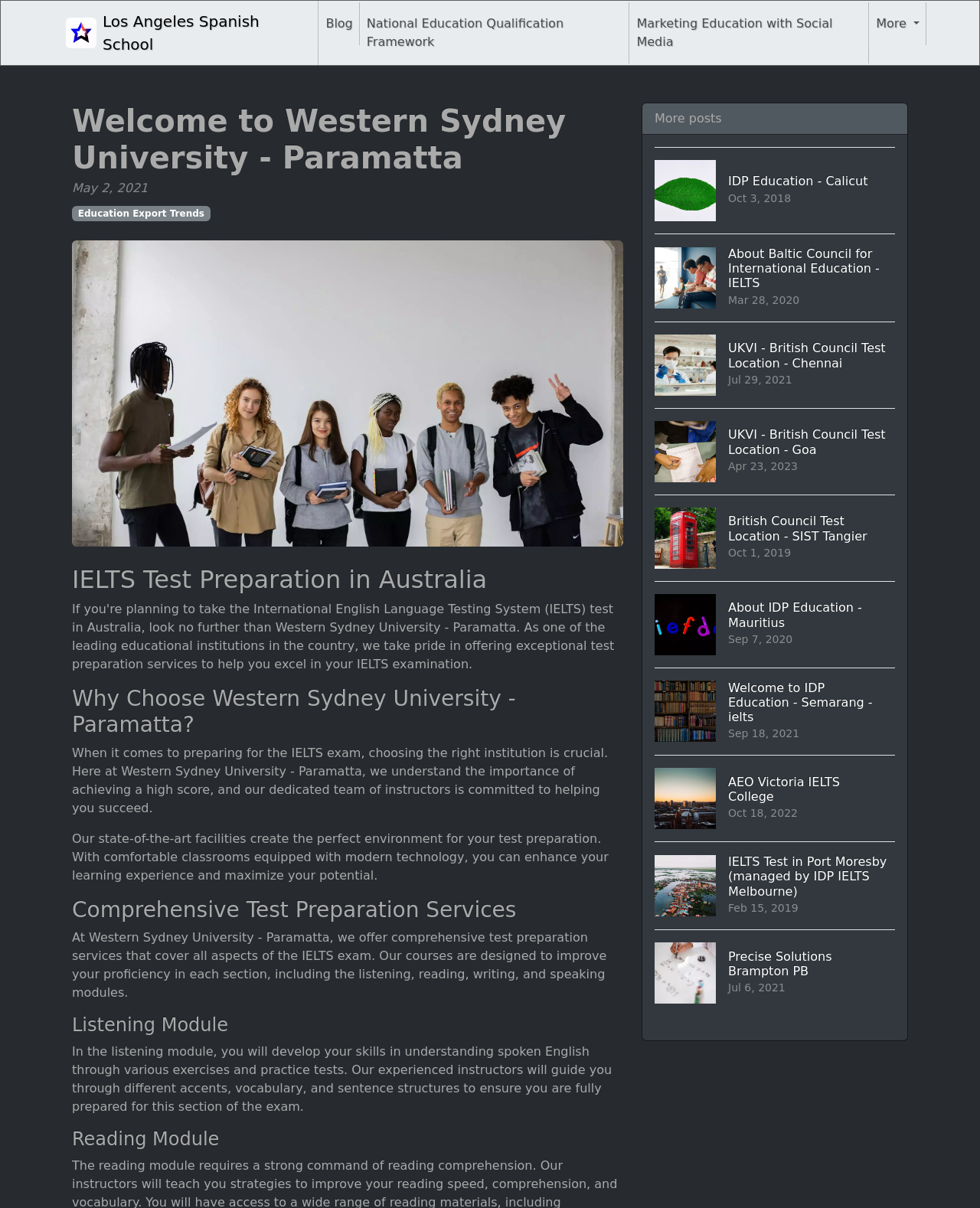Locate the bounding box coordinates of the element to click to perform the following action: 'Click the 'More' button'. The coordinates should be given as four float values between 0 and 1, in the form of [left, top, right, bottom].

[0.887, 0.002, 0.945, 0.037]